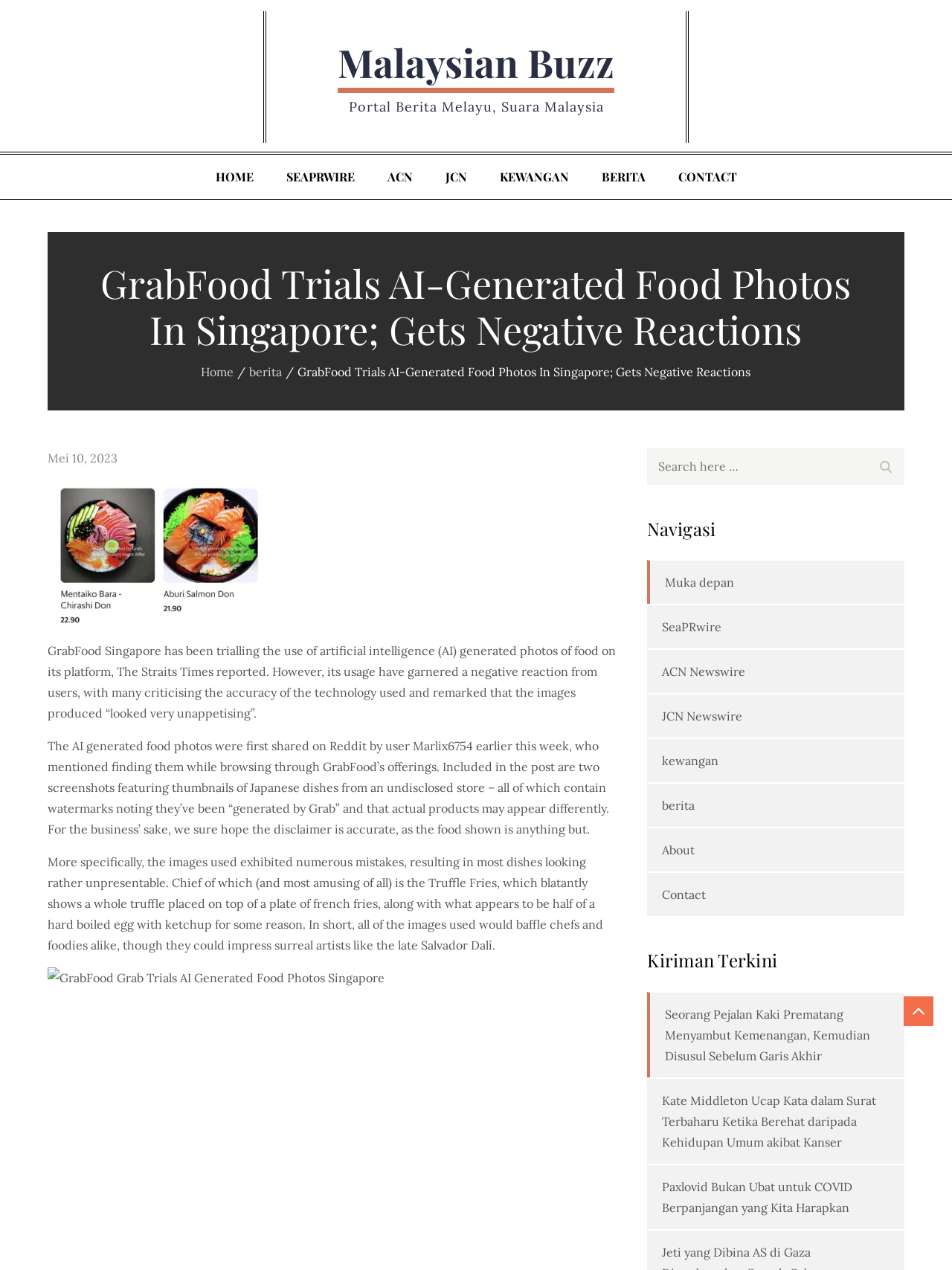Can you provide the bounding box coordinates for the element that should be clicked to implement the instruction: "Click on HOME"?

[0.211, 0.122, 0.282, 0.157]